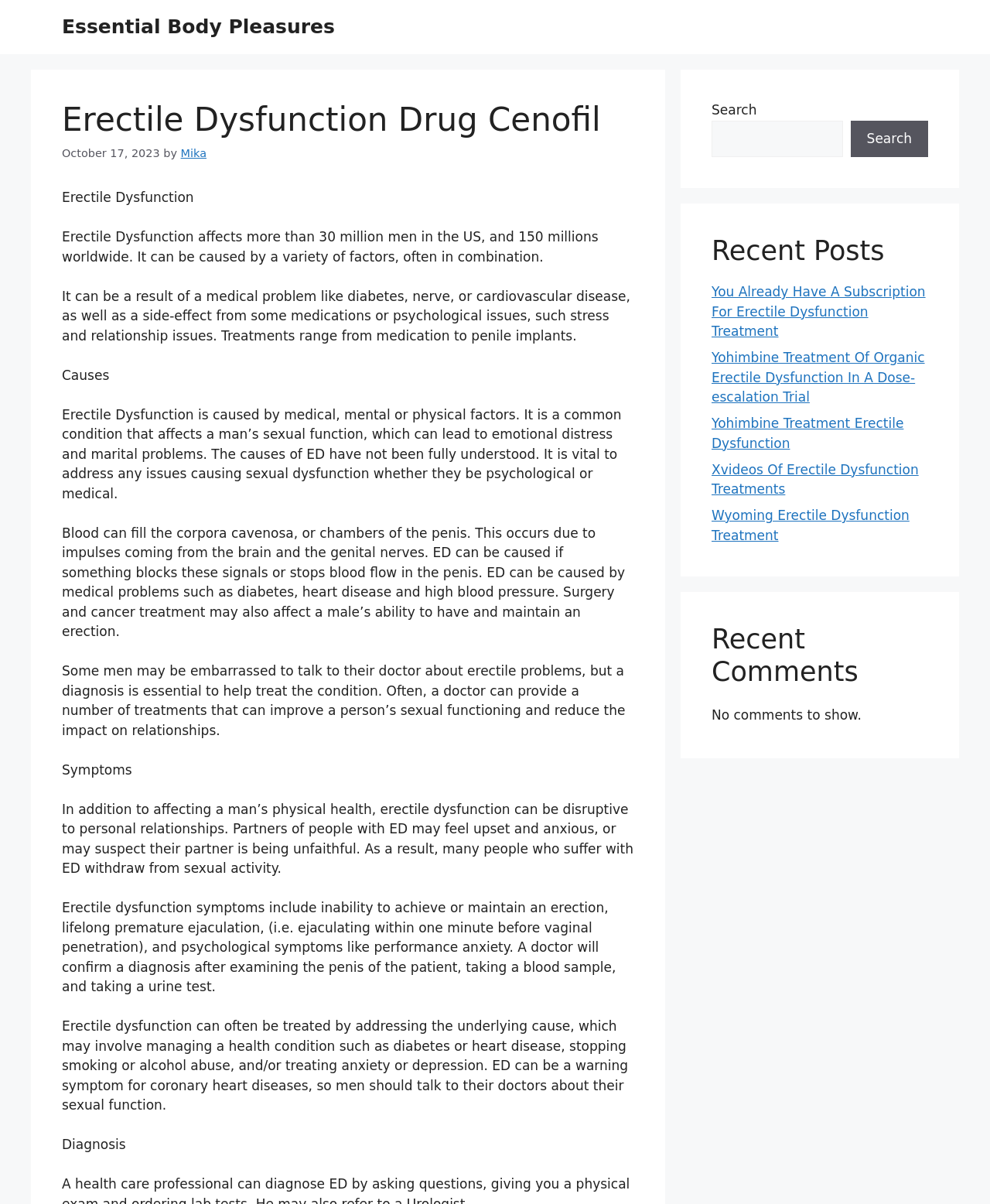Please provide a detailed answer to the question below by examining the image:
What is the purpose of the search box?

The search box is located in the top-right corner of the webpage, and it allows users to search for specific content within the website. This suggests that the purpose of the search box is to help users find relevant information quickly and easily.